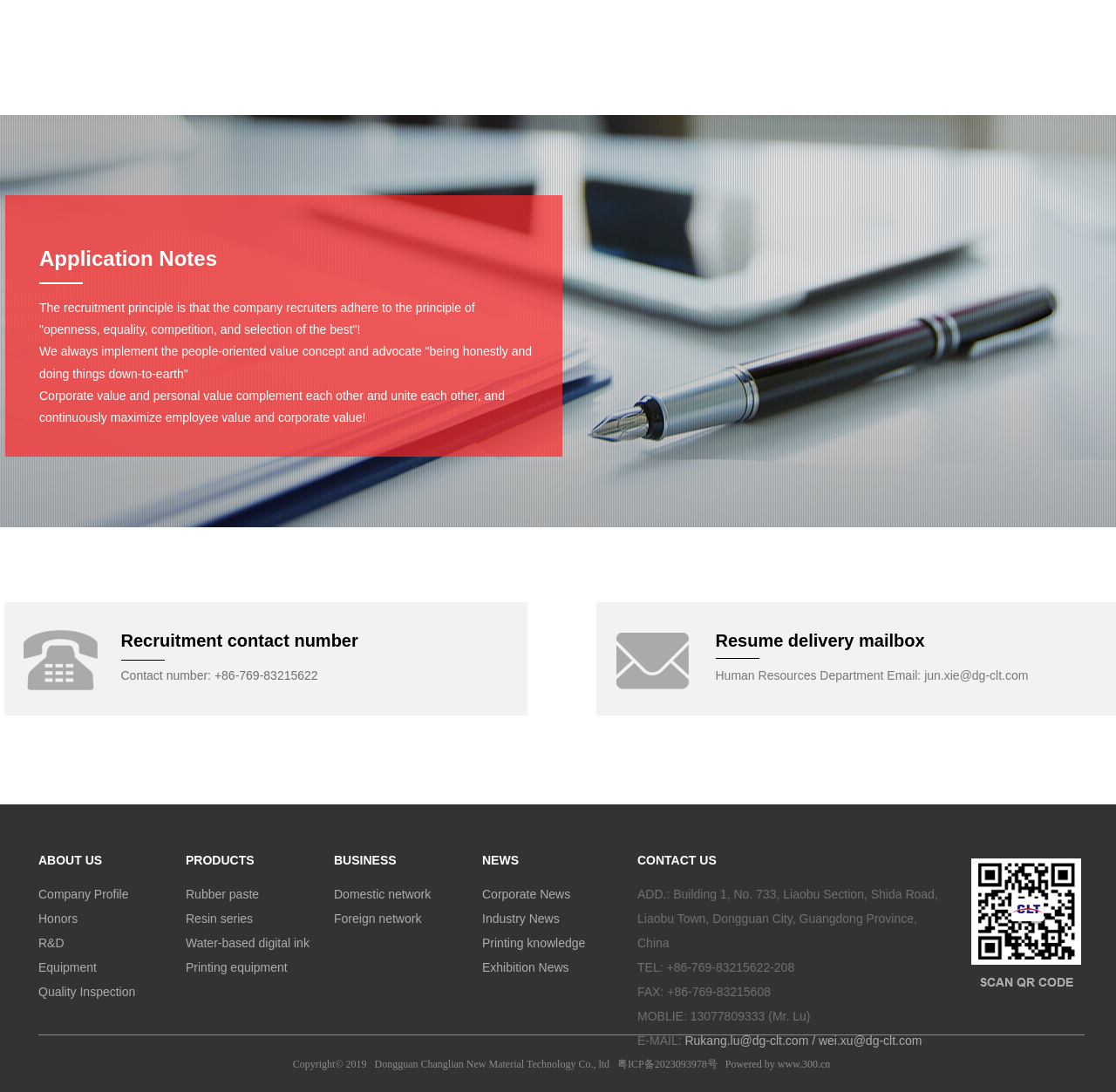Show the bounding box coordinates of the element that should be clicked to complete the task: "View Rubber paste".

[0.166, 0.812, 0.232, 0.825]